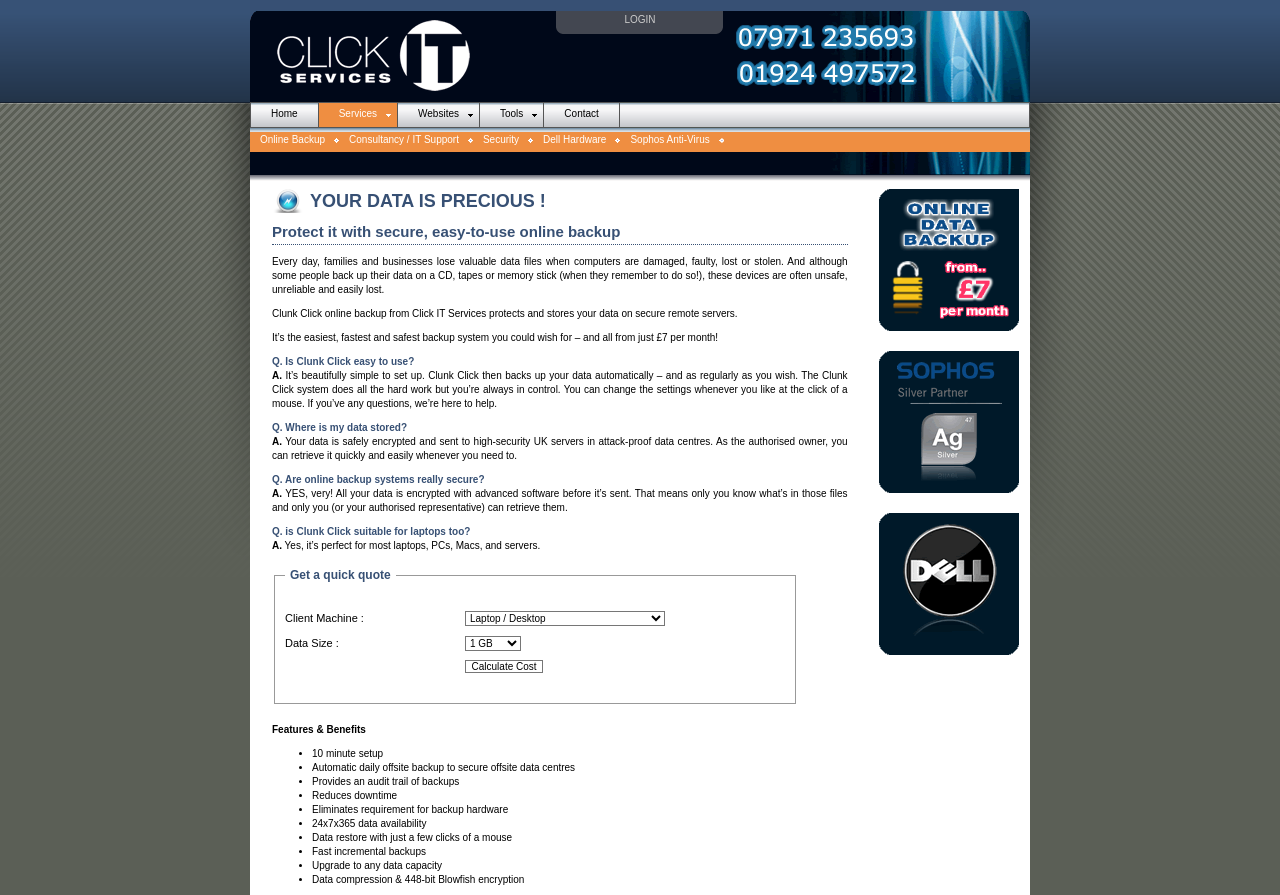Please identify the bounding box coordinates of the clickable region that I should interact with to perform the following instruction: "Click on 'Deutsch für Dich'". The coordinates should be expressed as four float numbers between 0 and 1, i.e., [left, top, right, bottom].

None